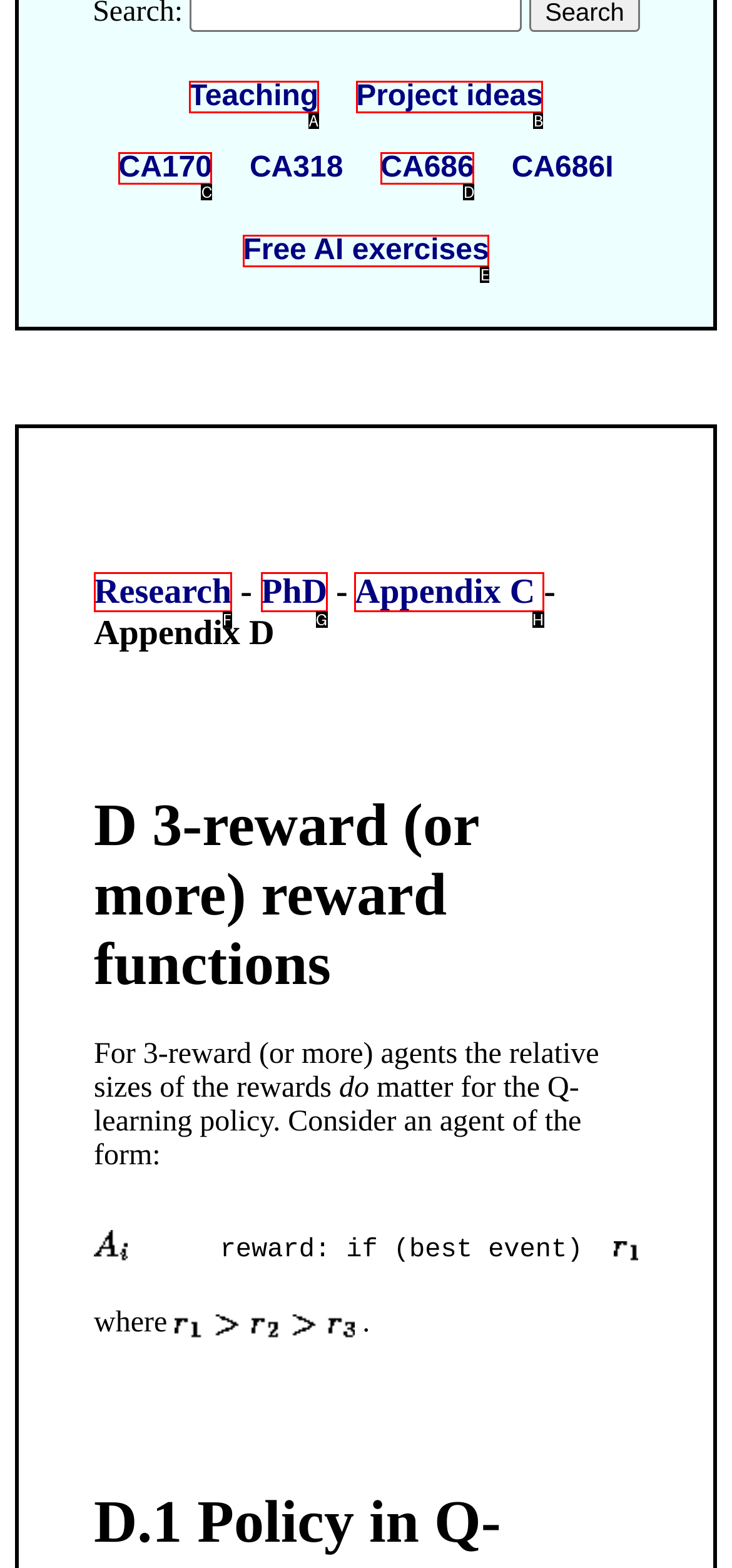Determine which option fits the element description: Research
Answer with the option’s letter directly.

F